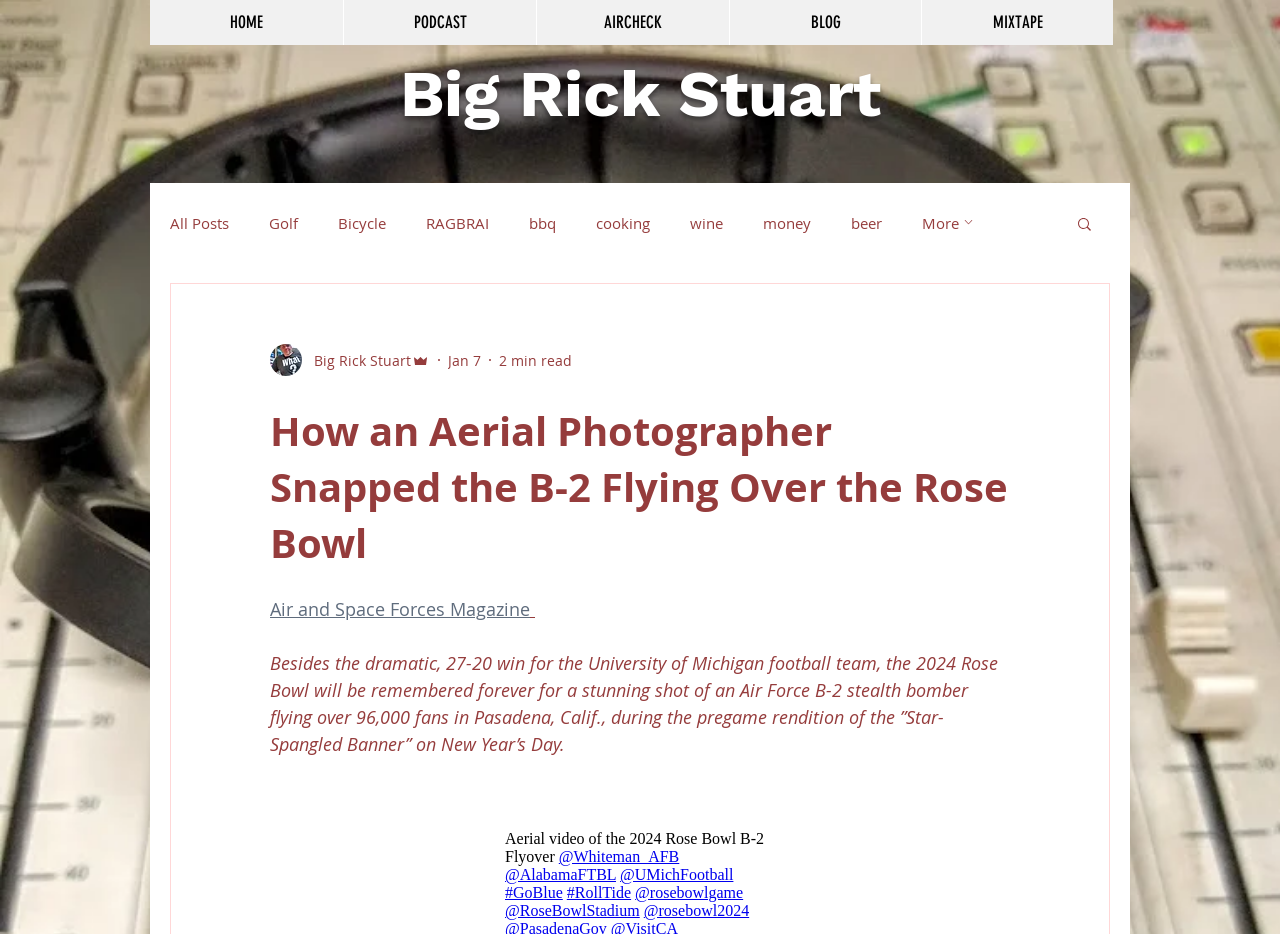Using the description "All Posts", predict the bounding box of the relevant HTML element.

[0.133, 0.228, 0.179, 0.249]